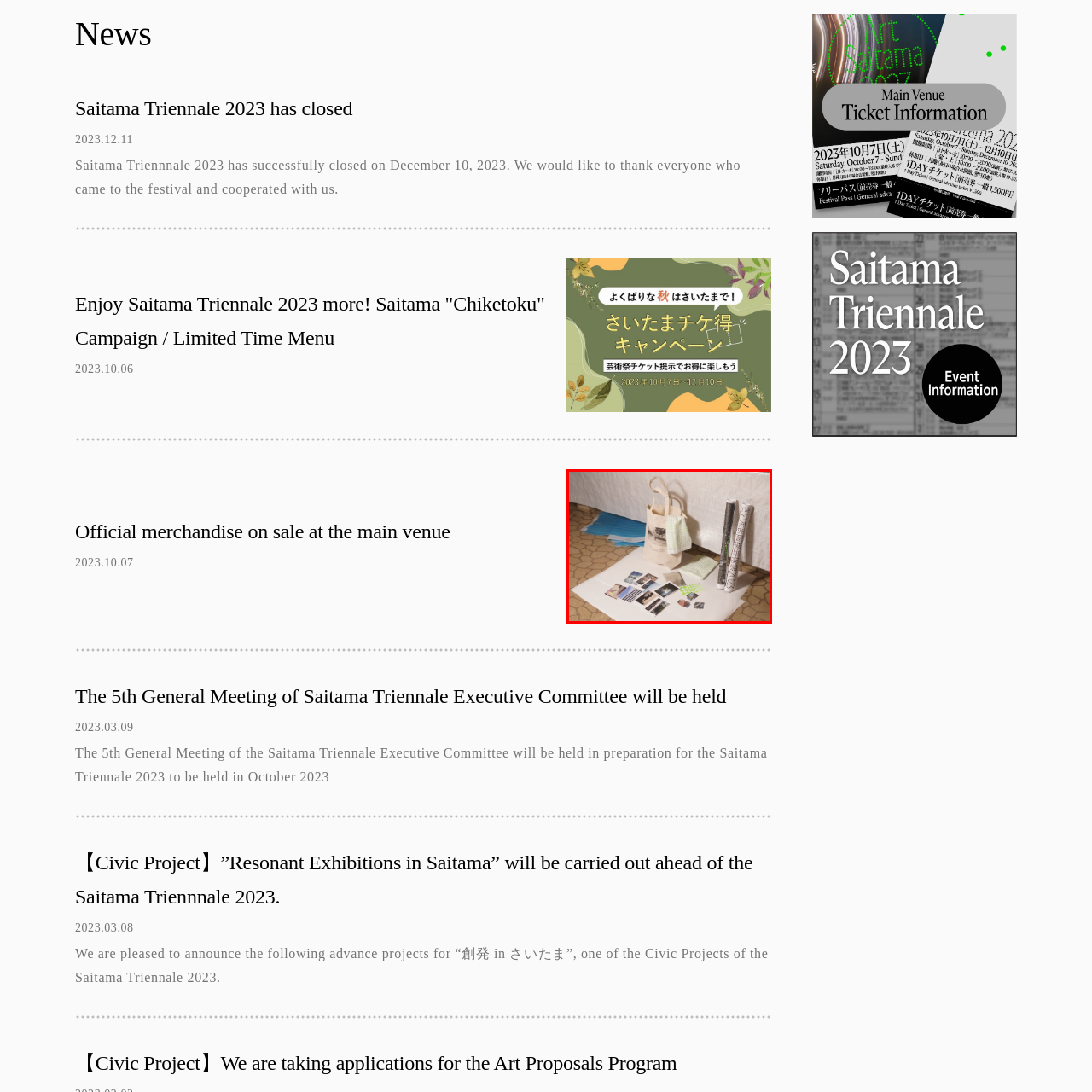What is the texture of the backdrop?
Please examine the image within the red bounding box and provide a comprehensive answer based on the visual details you observe.

The caption describes the backdrop as having a tiled floor and a slightly crinkled, translucent covering, which adds depth to the artistic setting, indicating that the backdrop is textured.